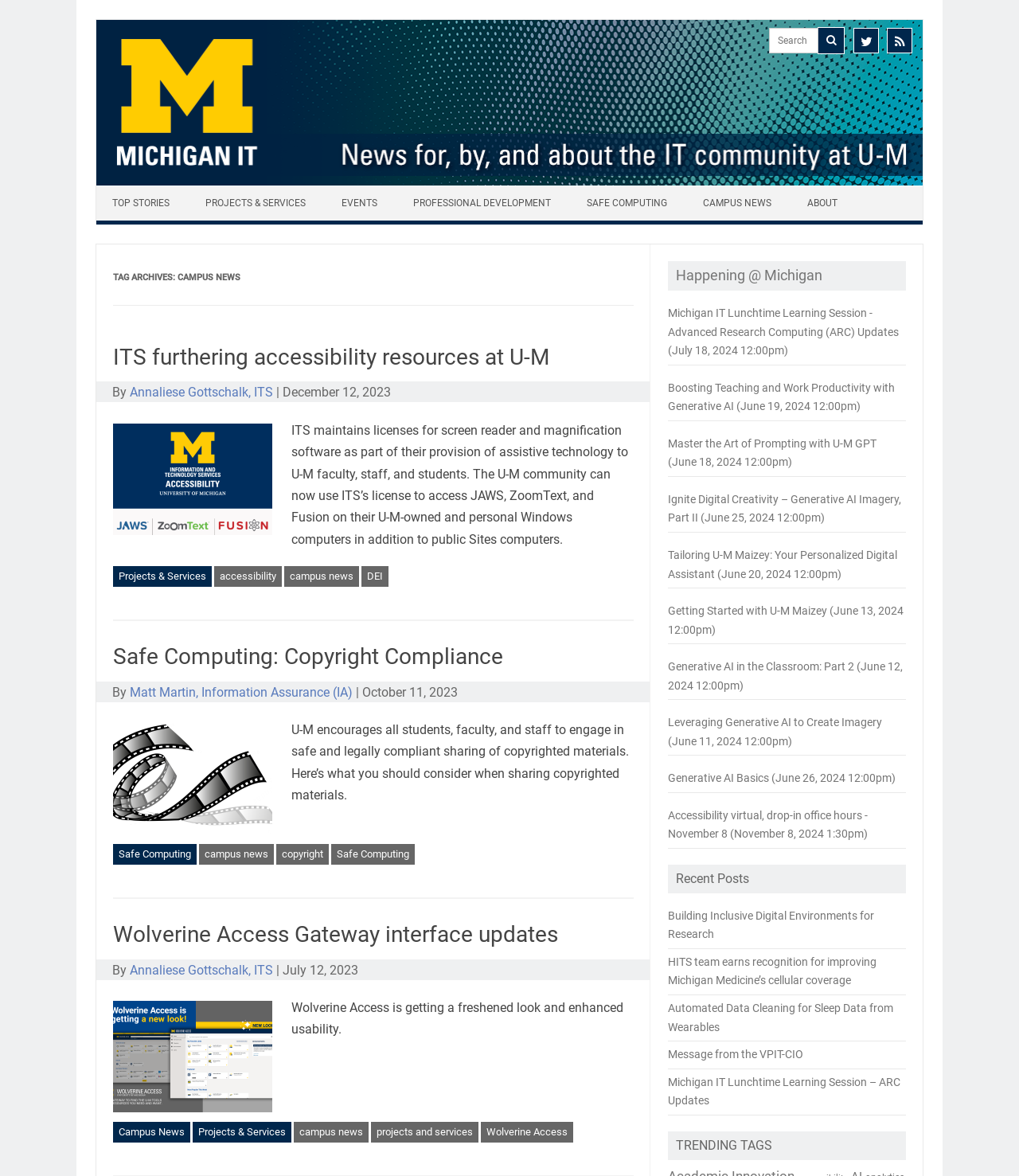Extract the bounding box coordinates of the UI element described by: "Wolverine Access". The coordinates should include four float numbers ranging from 0 to 1, e.g., [left, top, right, bottom].

[0.472, 0.954, 0.562, 0.971]